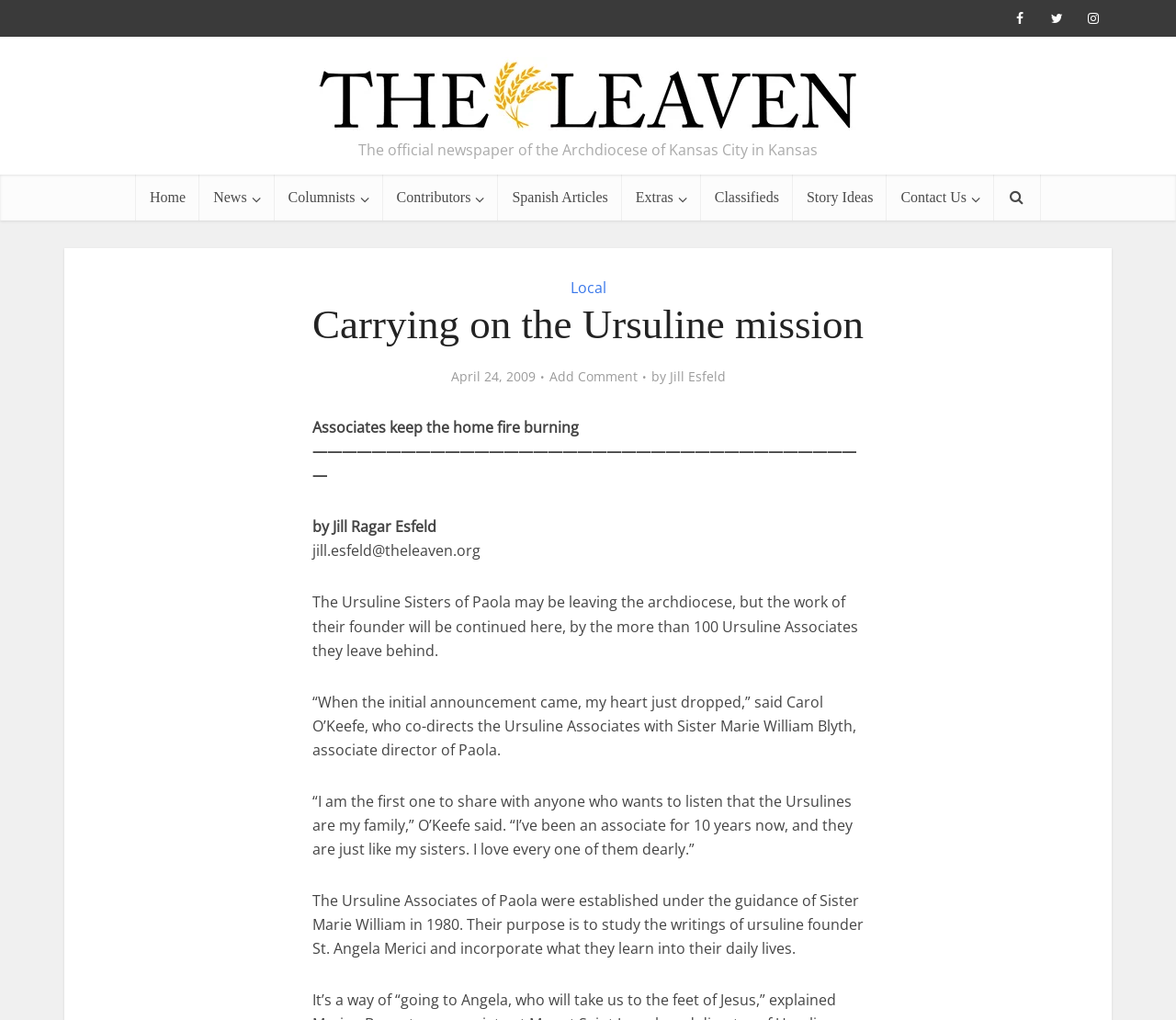Please identify the bounding box coordinates of the area I need to click to accomplish the following instruction: "Go to the Classifieds page".

[0.596, 0.171, 0.674, 0.216]